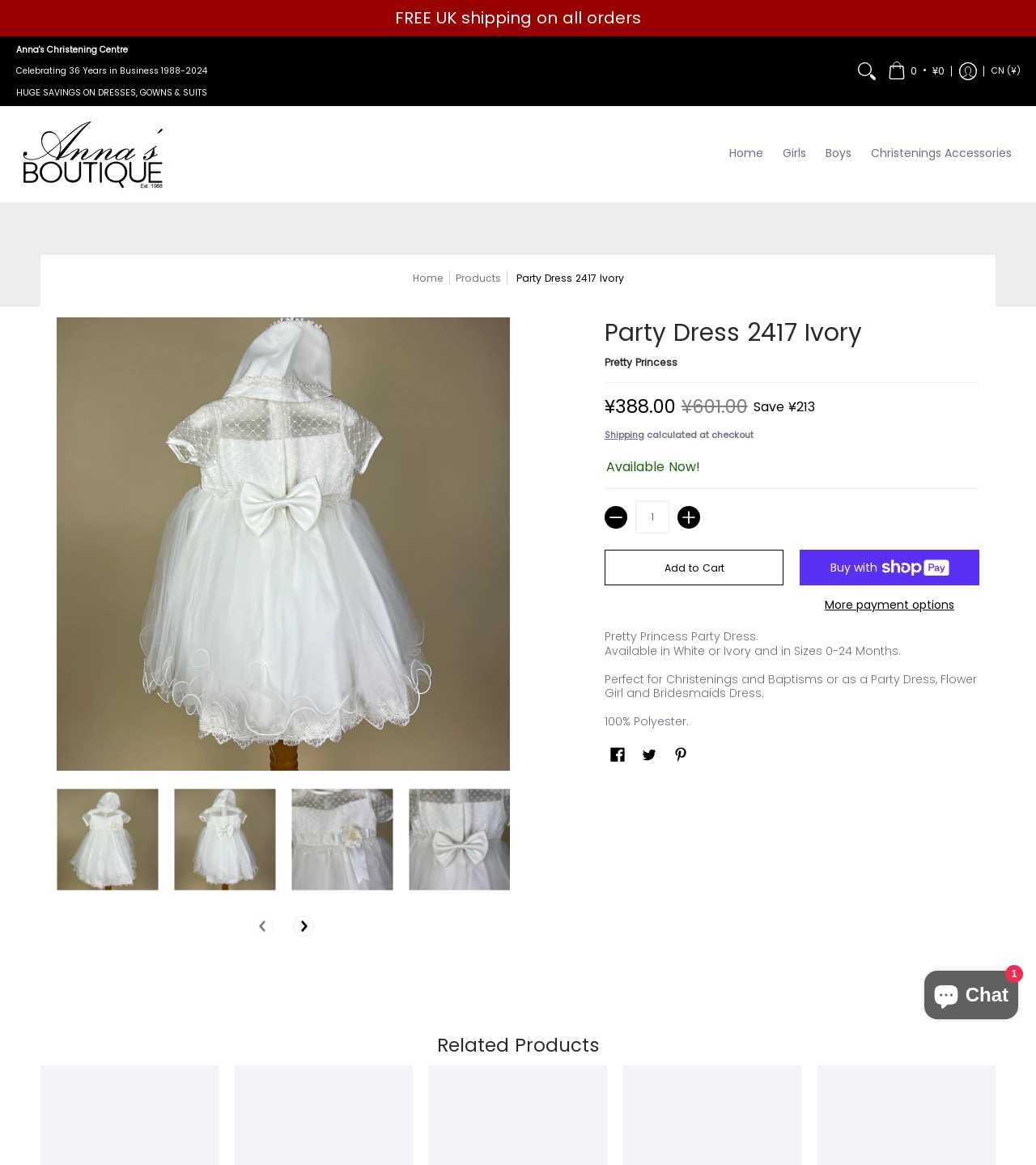Please identify the bounding box coordinates of the element that needs to be clicked to execute the following command: "View cart". Provide the bounding box using four float numbers between 0 and 1, formatted as [left, top, right, bottom].

[0.85, 0.031, 0.919, 0.091]